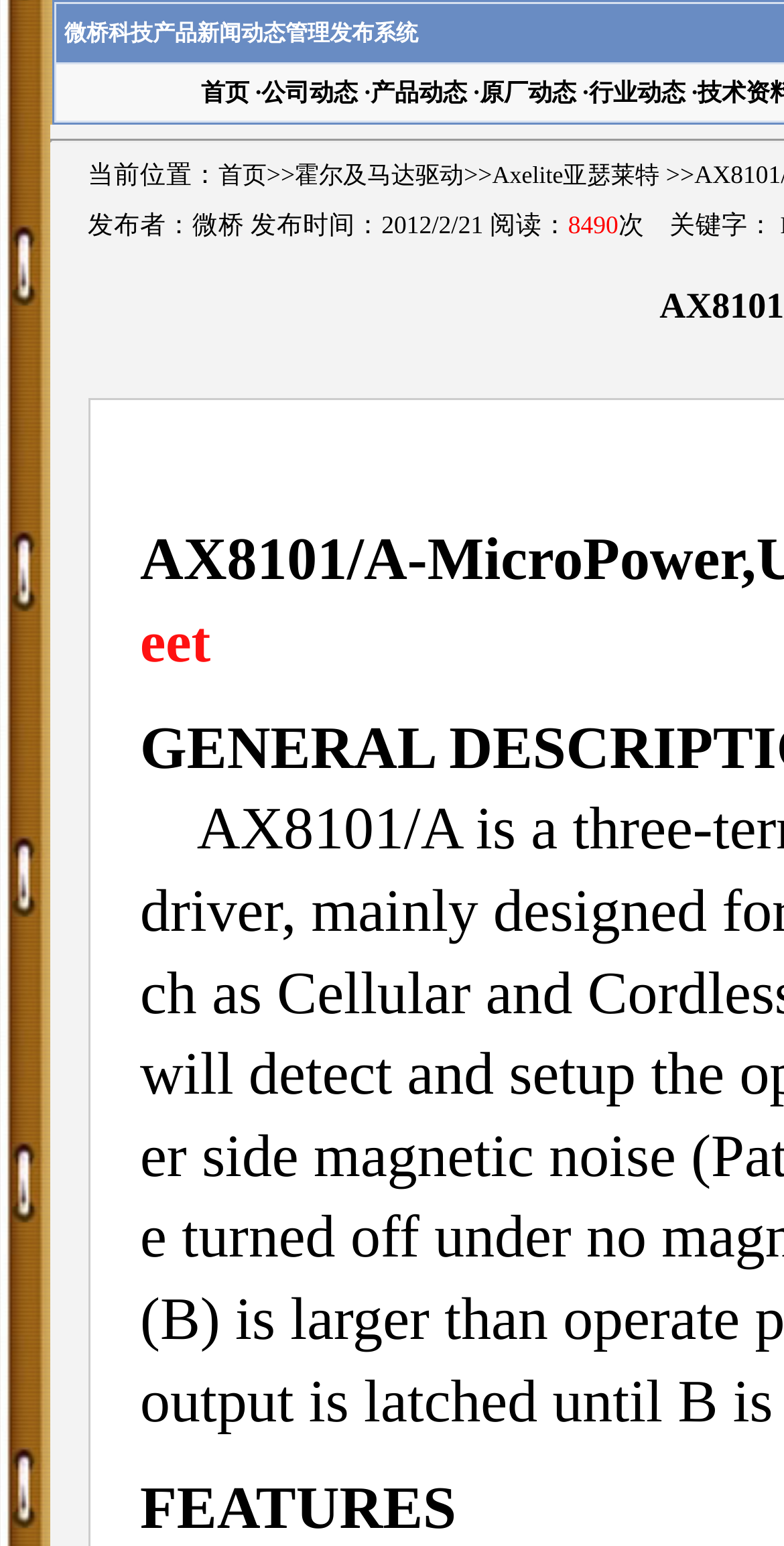Determine the bounding box coordinates for the HTML element described here: "首页".

[0.256, 0.05, 0.318, 0.068]